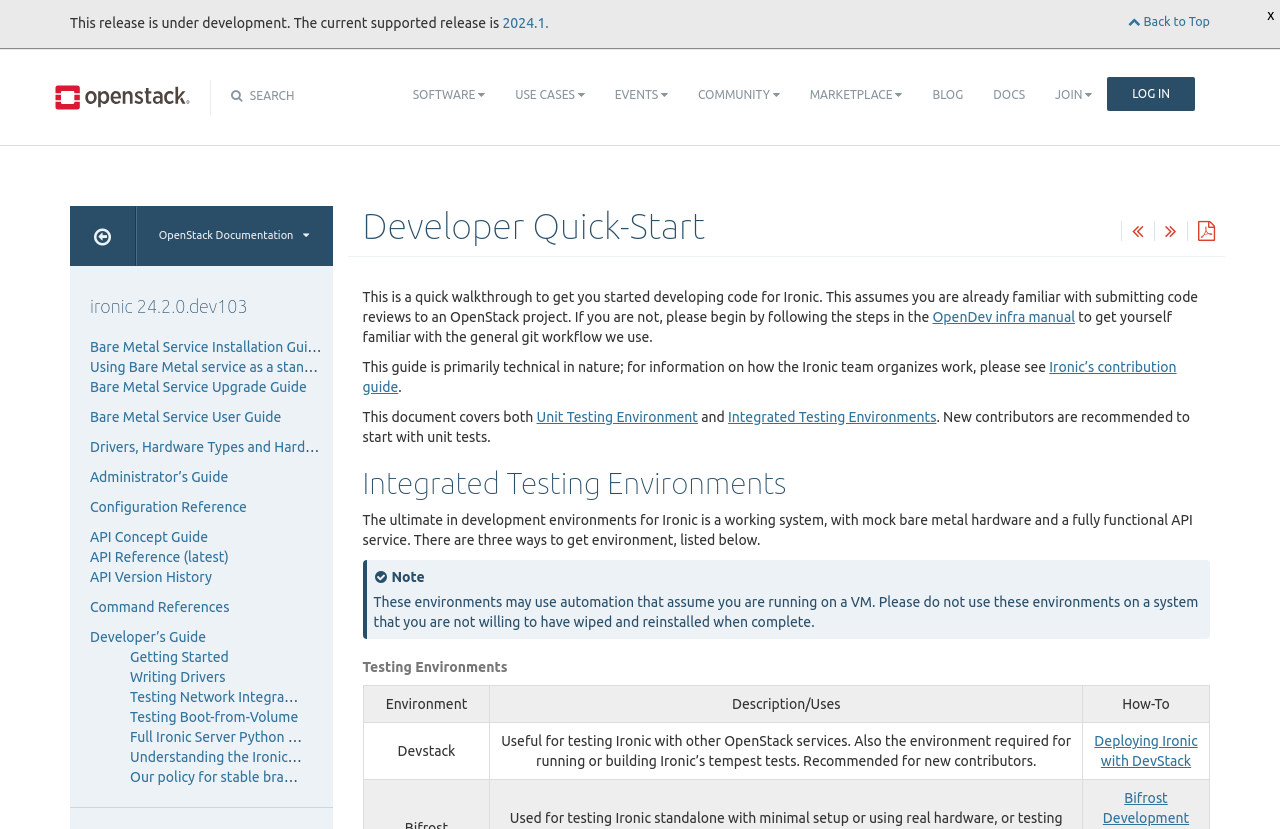Describe all the key features of the webpage in detail.

The webpage is a documentation page for the Ironic project, specifically the Developer Quick-Start guide. At the top, there is a navigation bar with links to various sections, including SOFTWARE, USE CASES, EVENTS, COMMUNITY, MARKETPLACE, BLOG, DOCS, and JOIN/LOG IN. Below the navigation bar, there is a heading that reads "Developer Quick-Start" and a brief introduction to the guide.

The main content of the page is divided into several sections. The first section provides an overview of the guide and assumes the reader is already familiar with submitting code reviews to an OpenStack project. It includes links to the OpenDev infra manual and Ironic's contribution guide.

The next section covers unit testing and integrated testing environments. It provides a brief description of each and recommends that new contributors start with unit tests. There is also a table that lists three ways to get an integrated testing environment, including Devstack, with descriptions and links to more information.

On the left side of the page, there is a sidebar with links to various documentation pages, including the Bare Metal Service Installation Guide, Using Bare Metal service as a standalone service, and others. The links are organized into categories, such as Administrator's Guide, Configuration Reference, and API Concept Guide.

At the bottom of the page, there is a link to "Back to Top" and a notice that the current release is under development, with a link to the current supported release. There are also several icons and buttons, including a search icon, a button to open the OpenStack documentation, and a button to close the current window.